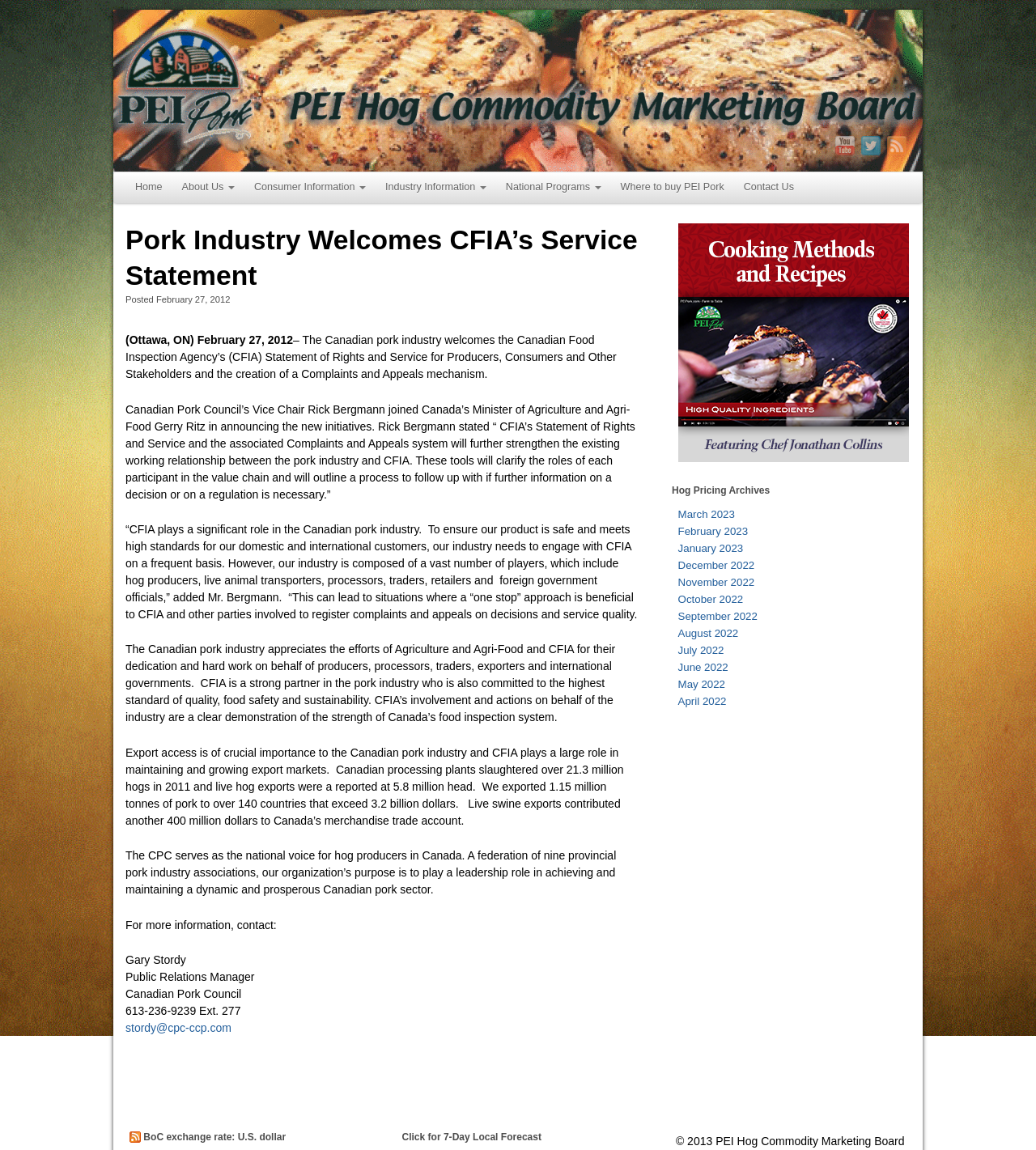Identify the bounding box coordinates for the element you need to click to achieve the following task: "Read the article about Pork Industry Welcomes CFIA’s Service Statement". The coordinates must be four float values ranging from 0 to 1, formatted as [left, top, right, bottom].

[0.121, 0.194, 0.617, 0.95]